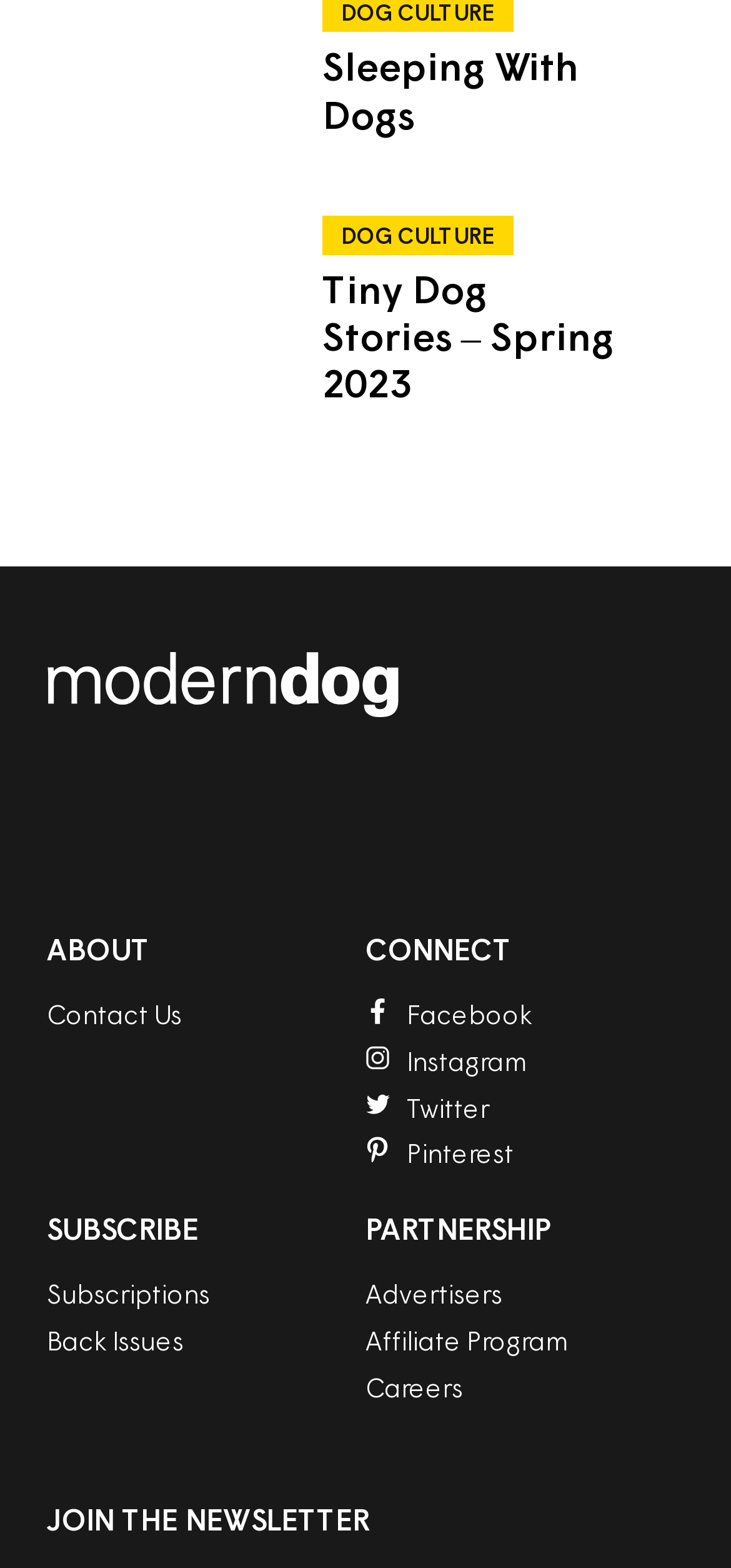What is the section about below the 'CONNECT' heading?
Identify the answer in the screenshot and reply with a single word or phrase.

Social media links